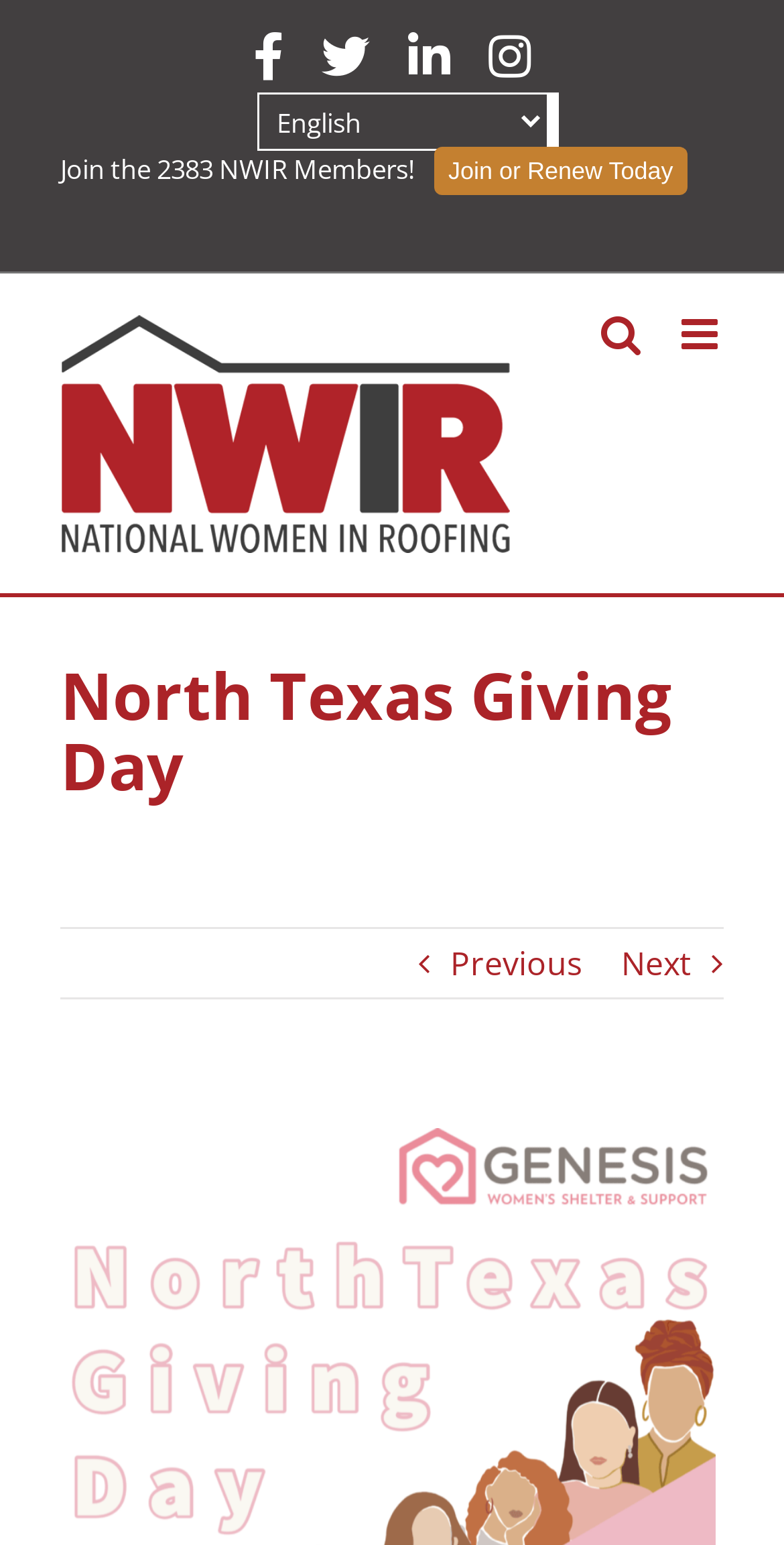What is the name of the shelter?
Refer to the screenshot and answer in one word or phrase.

Genesis Women's Shelter